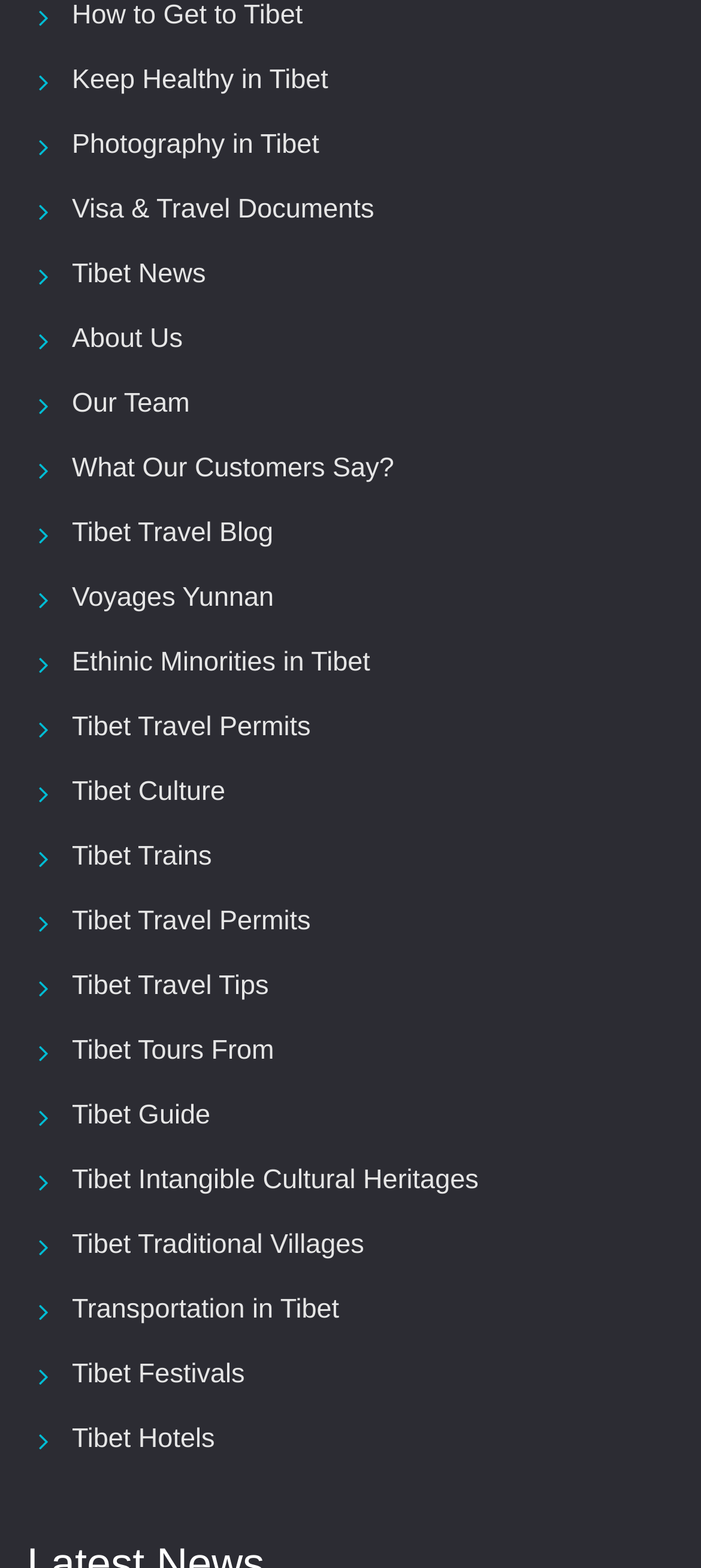Find the bounding box coordinates of the clickable area that will achieve the following instruction: "Explore Tibet travel tips".

[0.103, 0.619, 0.383, 0.638]